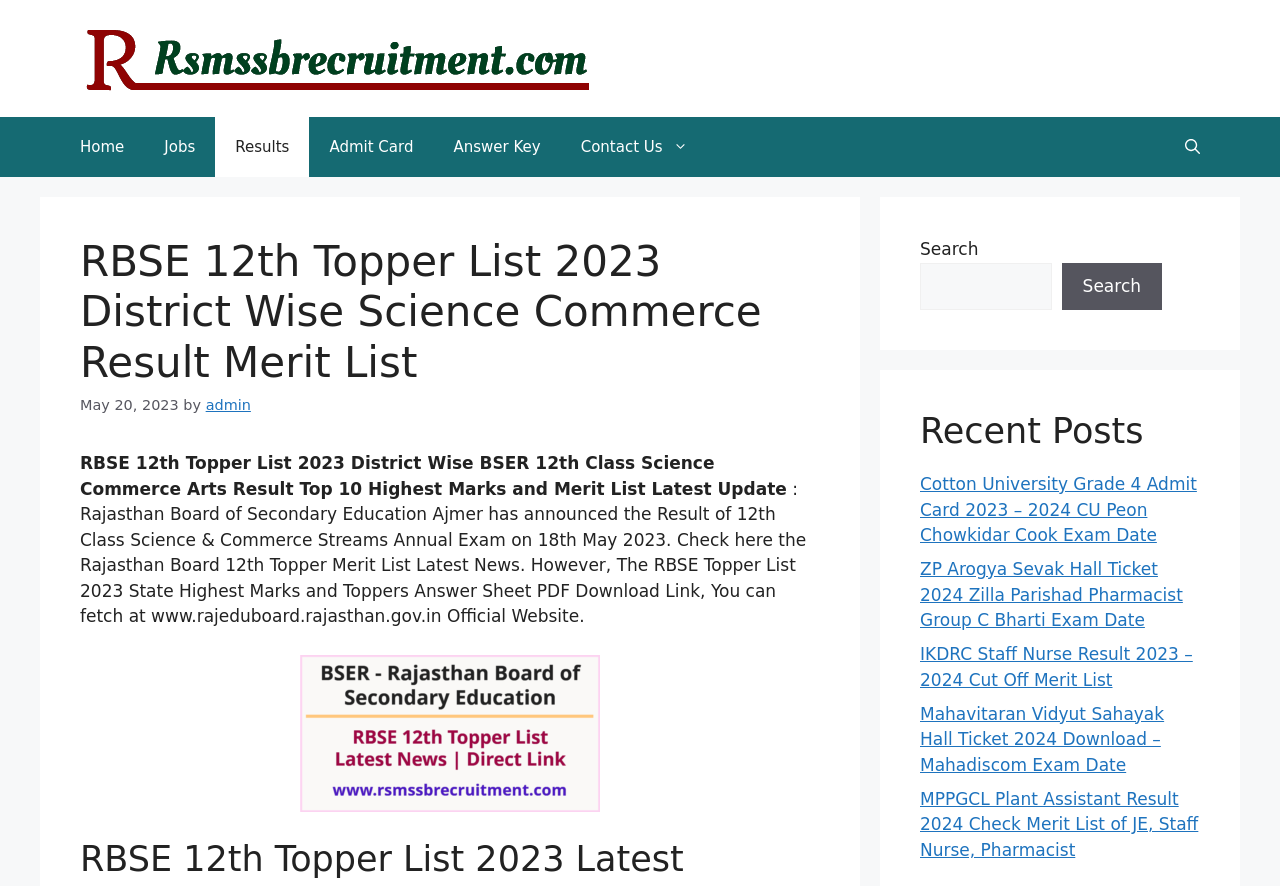Specify the bounding box coordinates for the region that must be clicked to perform the given instruction: "Download 'Minecraft pe apk'".

None